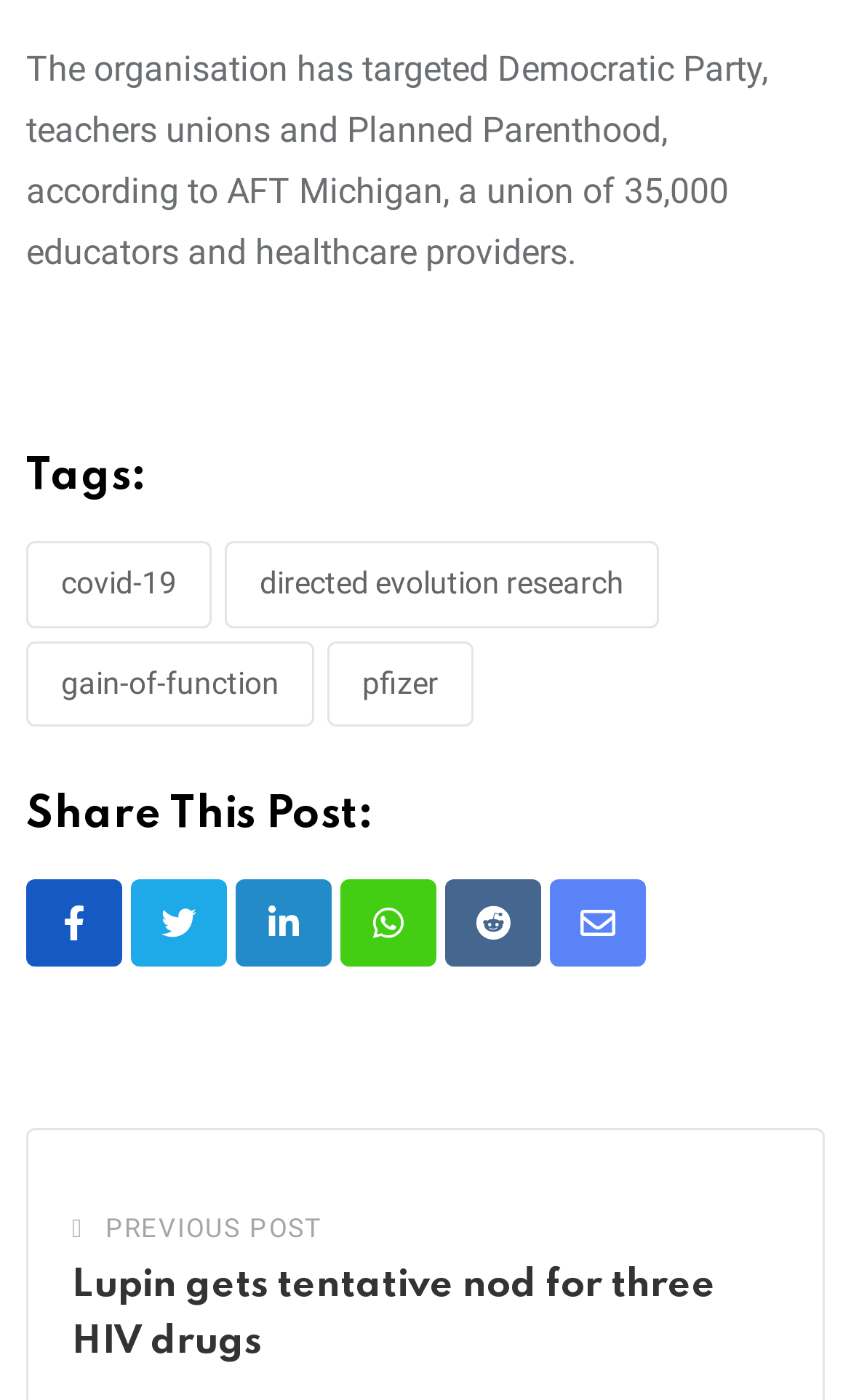Find the bounding box coordinates for the element that must be clicked to complete the instruction: "Read about directed evolution research". The coordinates should be four float numbers between 0 and 1, indicated as [left, top, right, bottom].

[0.264, 0.386, 0.774, 0.448]